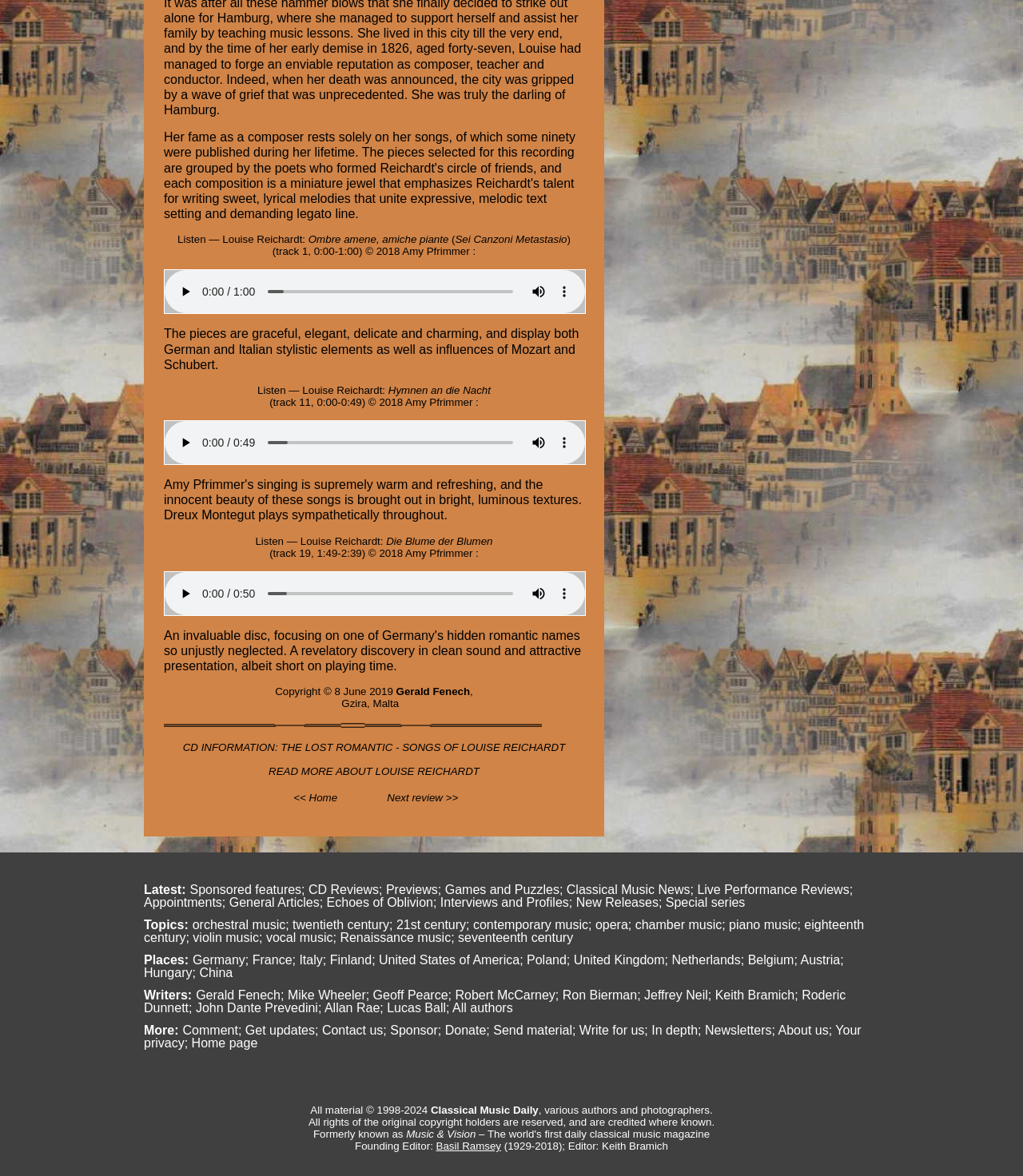Please specify the coordinates of the bounding box for the element that should be clicked to carry out this instruction: "mute the third audio". The coordinates must be four float numbers between 0 and 1, formatted as [left, top, right, bottom].

[0.514, 0.494, 0.539, 0.515]